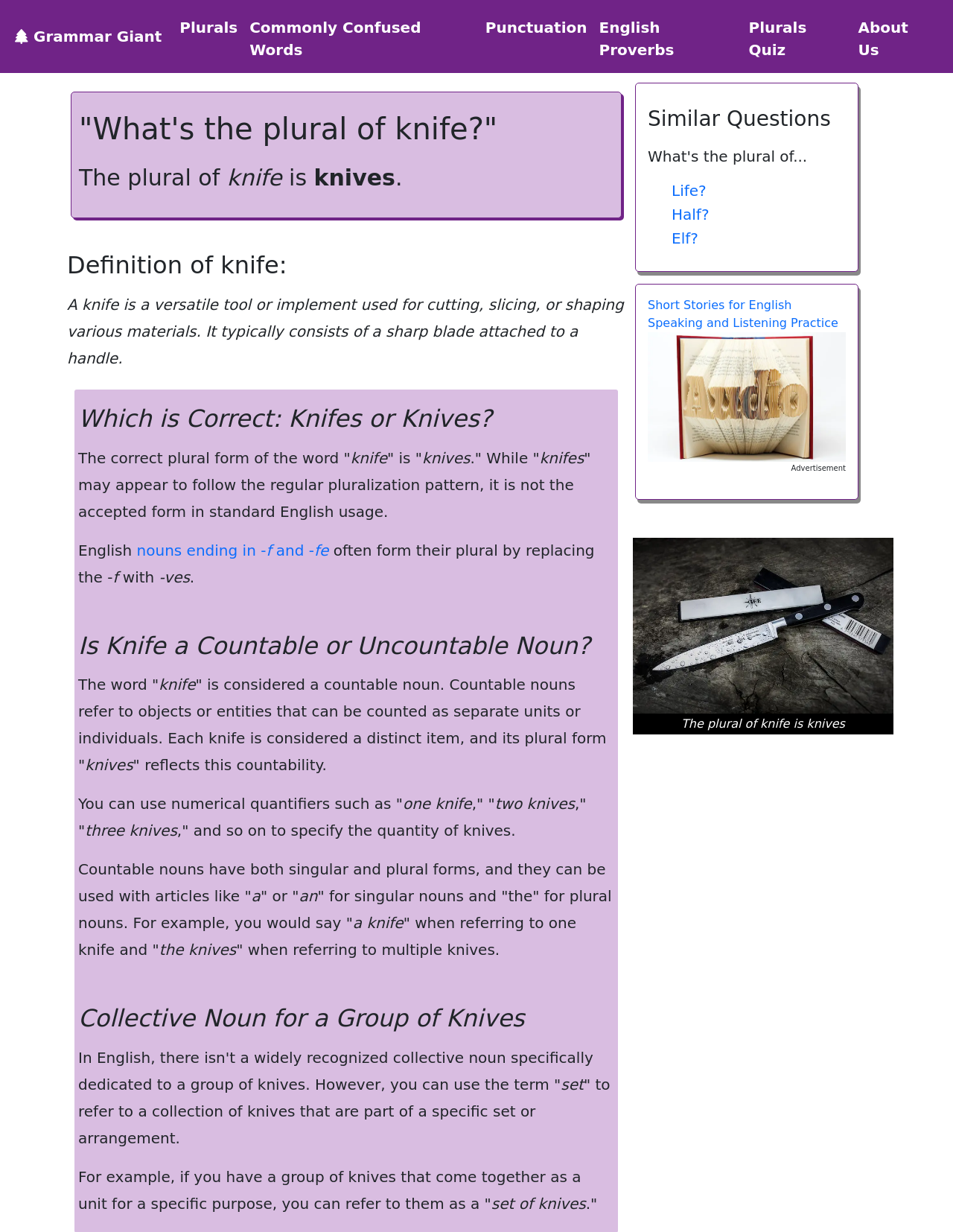Locate the UI element that matches the description Plurals in the webpage screenshot. Return the bounding box coordinates in the format (top-left x, top-left y, bottom-right x, bottom-right y), with values ranging from 0 to 1.

[0.182, 0.008, 0.256, 0.036]